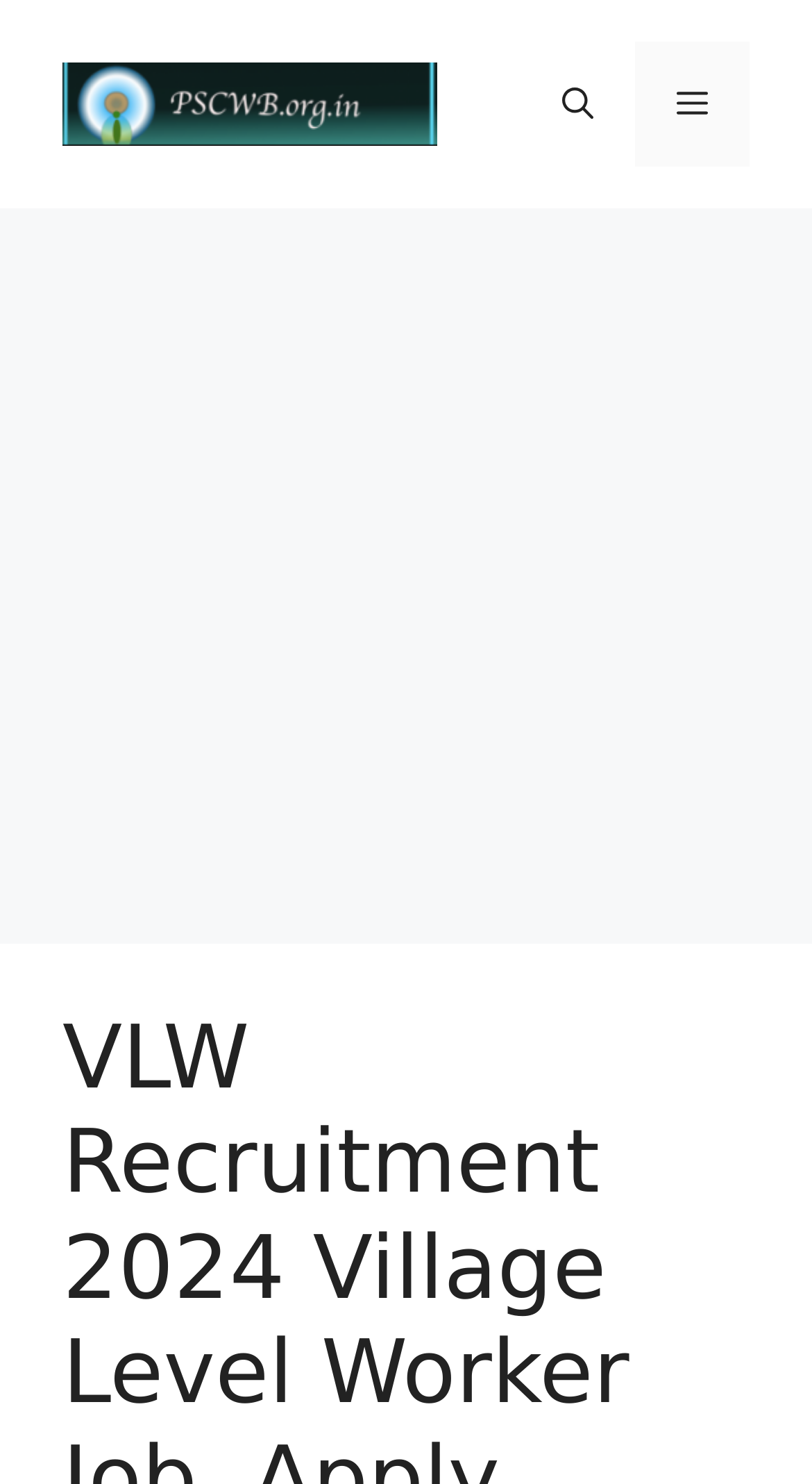Produce an elaborate caption capturing the essence of the webpage.

The webpage is about Village Level Worker Recruitment 2024 in Odisha, with a focus on providing information and resources for interested candidates. At the top of the page, there is a banner with the site's name, accompanied by a link to "pscwb.org.in" which has an associated image. 

To the right of the banner, there is a navigation section with a "Mobile Toggle" button, which contains a link to "Open Search Bar" and a "Menu" button that controls the primary menu. 

Below the navigation section, there is a large iframe that takes up most of the page, which appears to be an advertisement.